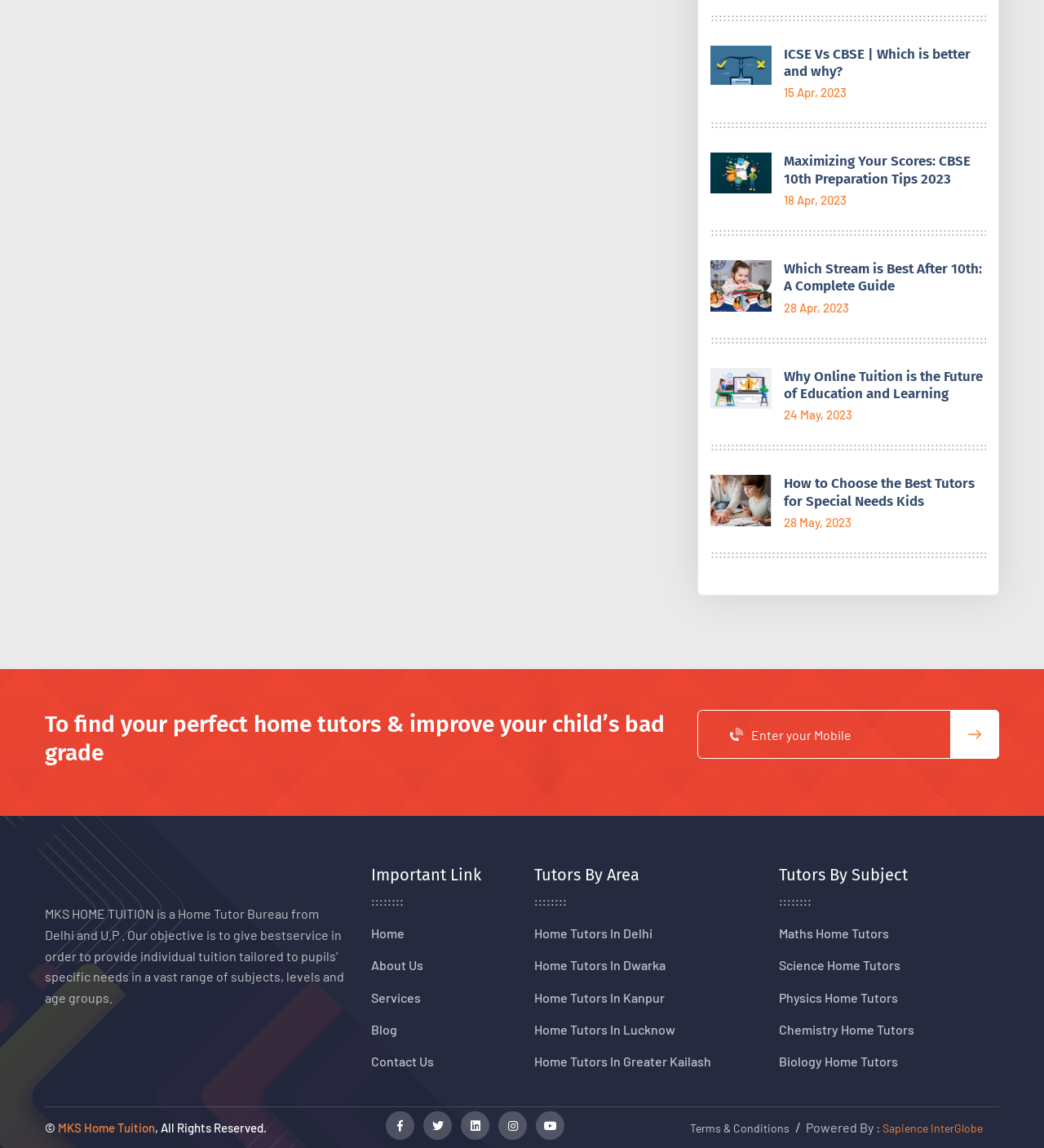Identify the bounding box coordinates of the clickable section necessary to follow the following instruction: "Click the 'Home' link". The coordinates should be presented as four float numbers from 0 to 1, i.e., [left, top, right, bottom].

[0.355, 0.806, 0.388, 0.82]